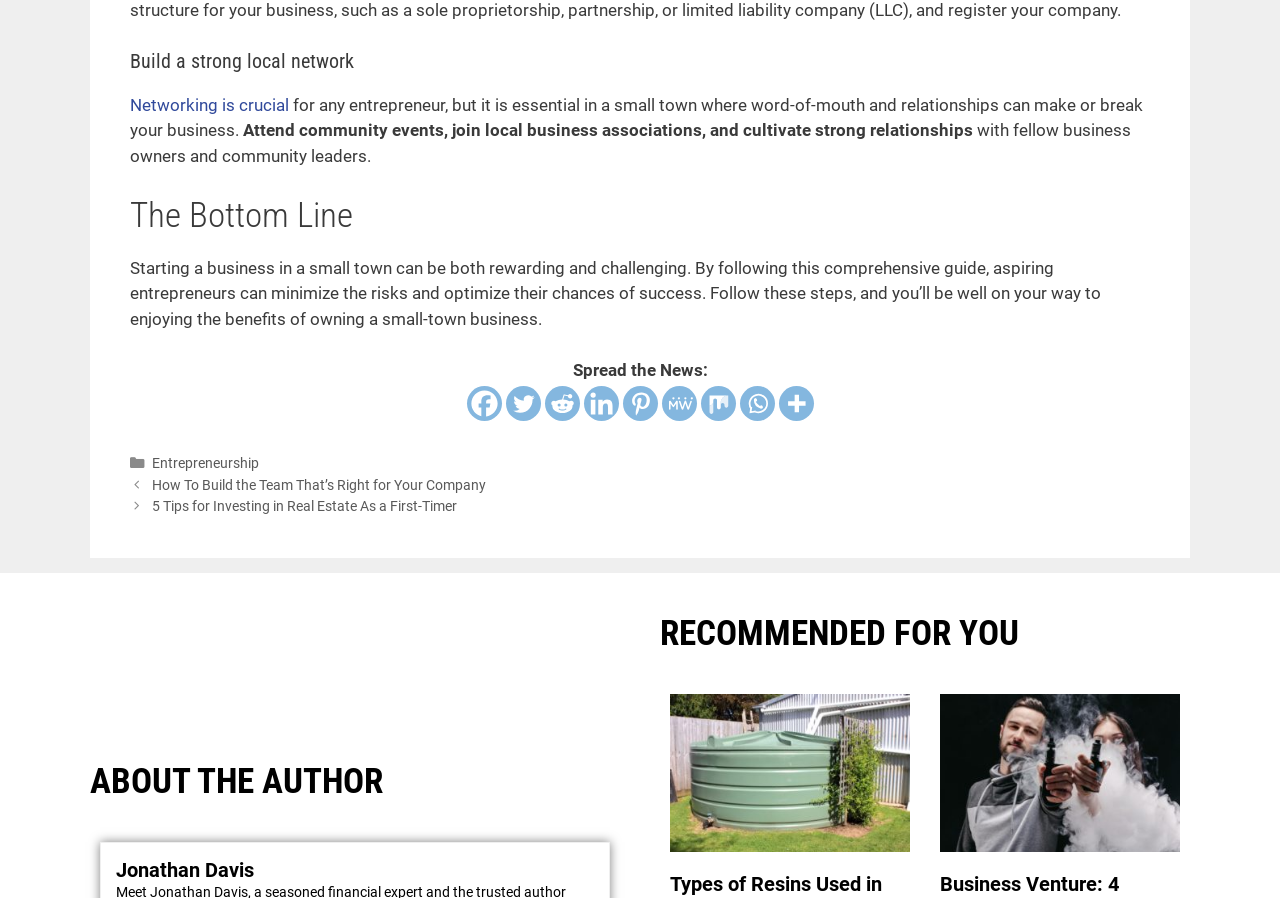Using the provided element description: "aria-label="Facebook" title="Facebook"", determine the bounding box coordinates of the corresponding UI element in the screenshot.

[0.364, 0.43, 0.392, 0.469]